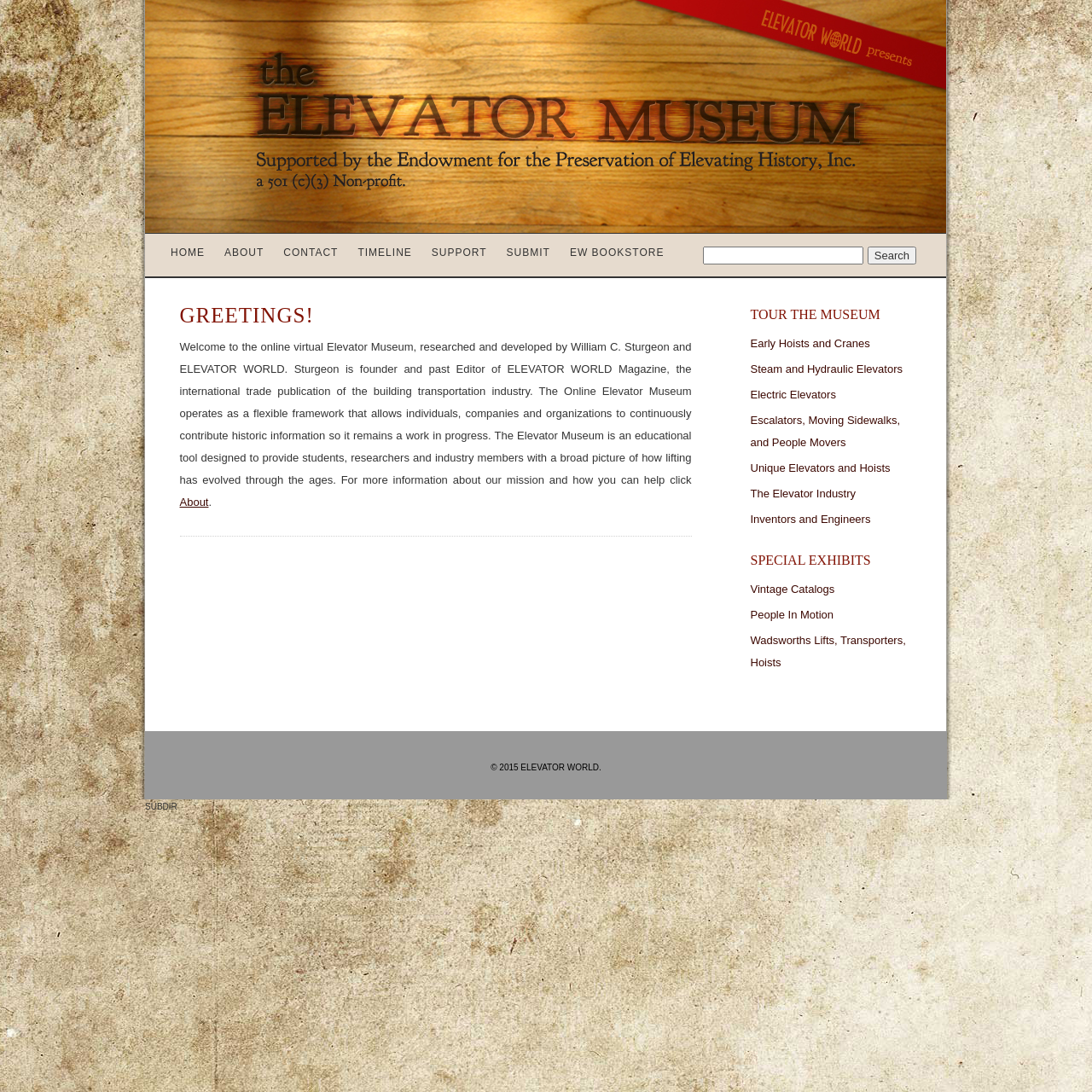Identify the bounding box coordinates of the section that should be clicked to achieve the task described: "Click the HOME link".

[0.148, 0.214, 0.195, 0.248]